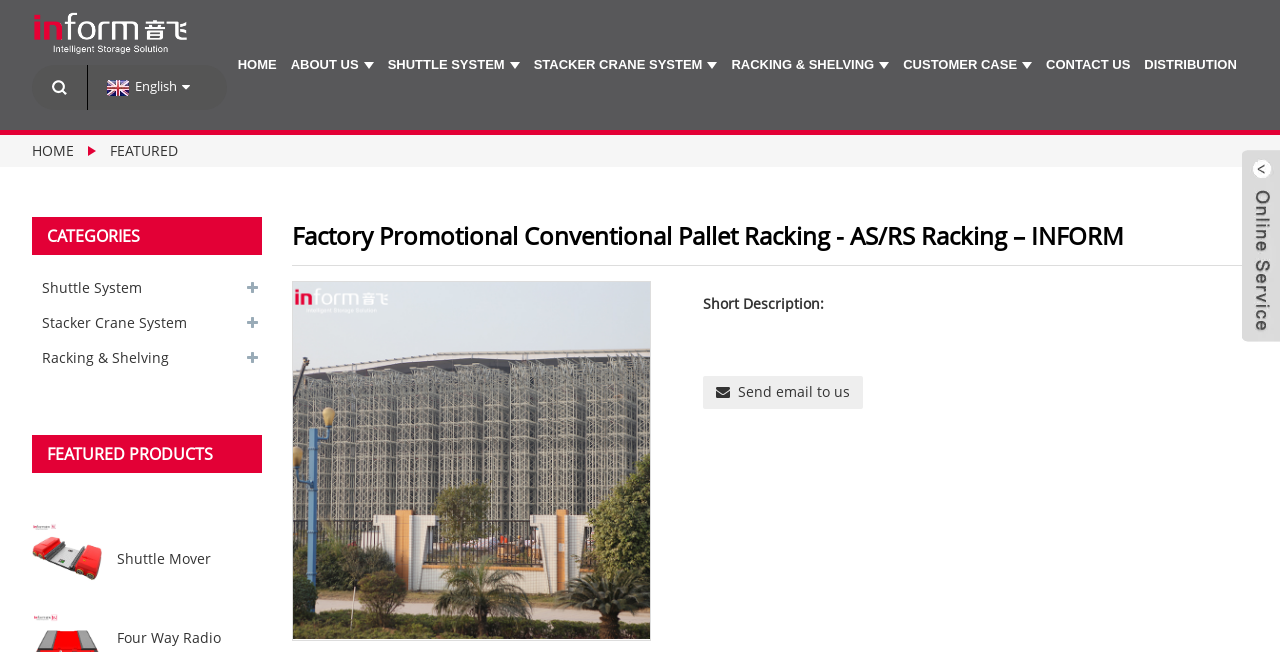Determine the bounding box coordinates for the area that should be clicked to carry out the following instruction: "Click the INFORM logo".

[0.025, 0.033, 0.148, 0.062]